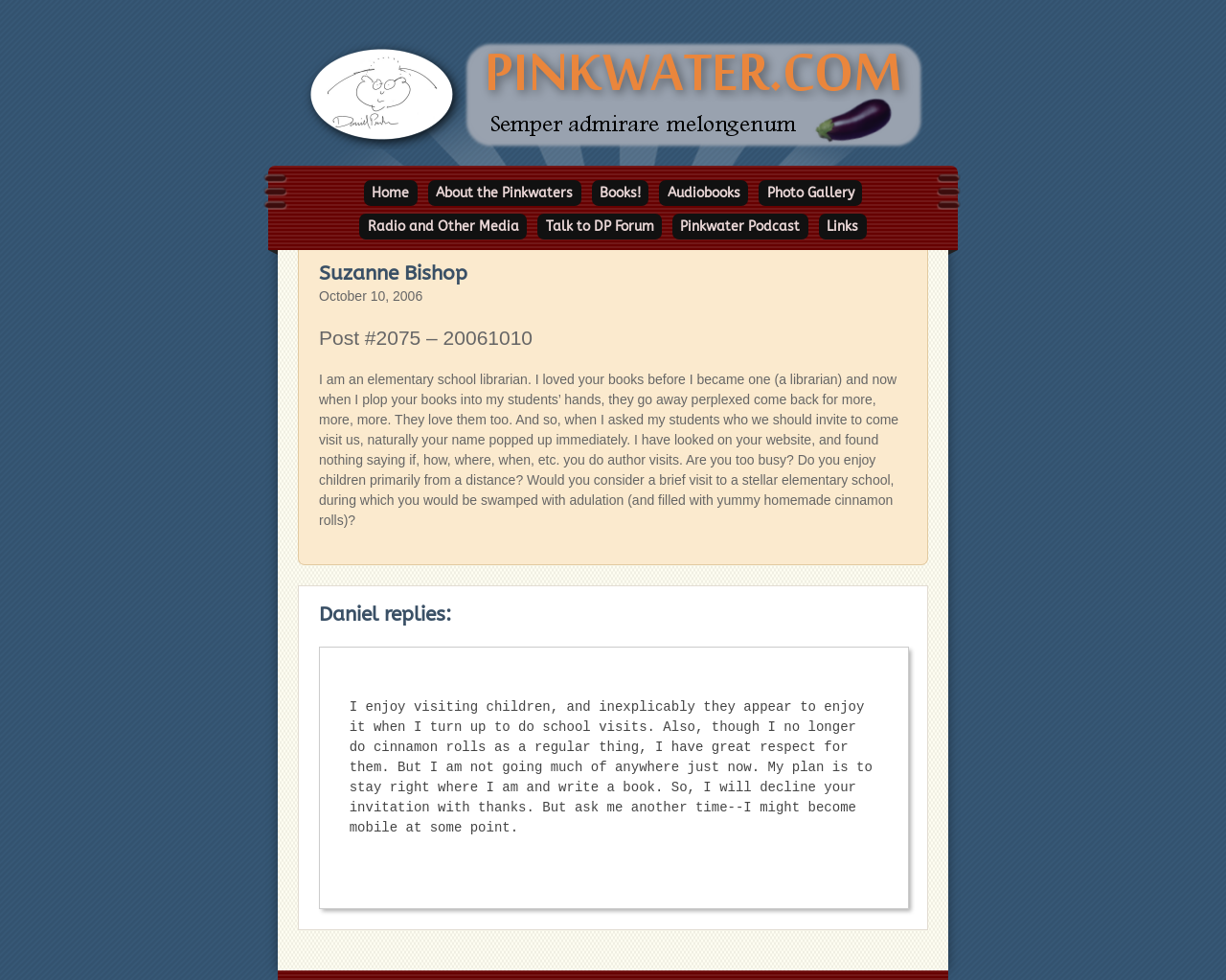Convey a detailed summary of the webpage, mentioning all key elements.

The webpage is a blog post on the author Daniel Pinkwater's website. At the top, there is a link to the website's homepage, accompanied by an image of the website's logo. Below this, there is a static text element that reads "Daniel Pinkwater online home". 

To the right of this text, there is a row of links, including "Home", "About the Pinkwaters", "Books!", "Audiobooks", "Photo Gallery", "Radio and Other Media", "Talk to DP Forum", "Pinkwater Podcast", and "Links". 

Below this row of links, there is a heading that reads "Suzanne Bishop", followed by a static text element that displays the date "October 10, 2006". Below this, there is another static text element that reads "Post #2075 – 20061010". 

The main content of the blog post is a letter from an elementary school librarian, who expresses her admiration for Daniel Pinkwater's books and invites him to visit her school. The letter is followed by a response from Daniel Pinkwater, who politely declines the invitation, citing his current focus on writing a book.